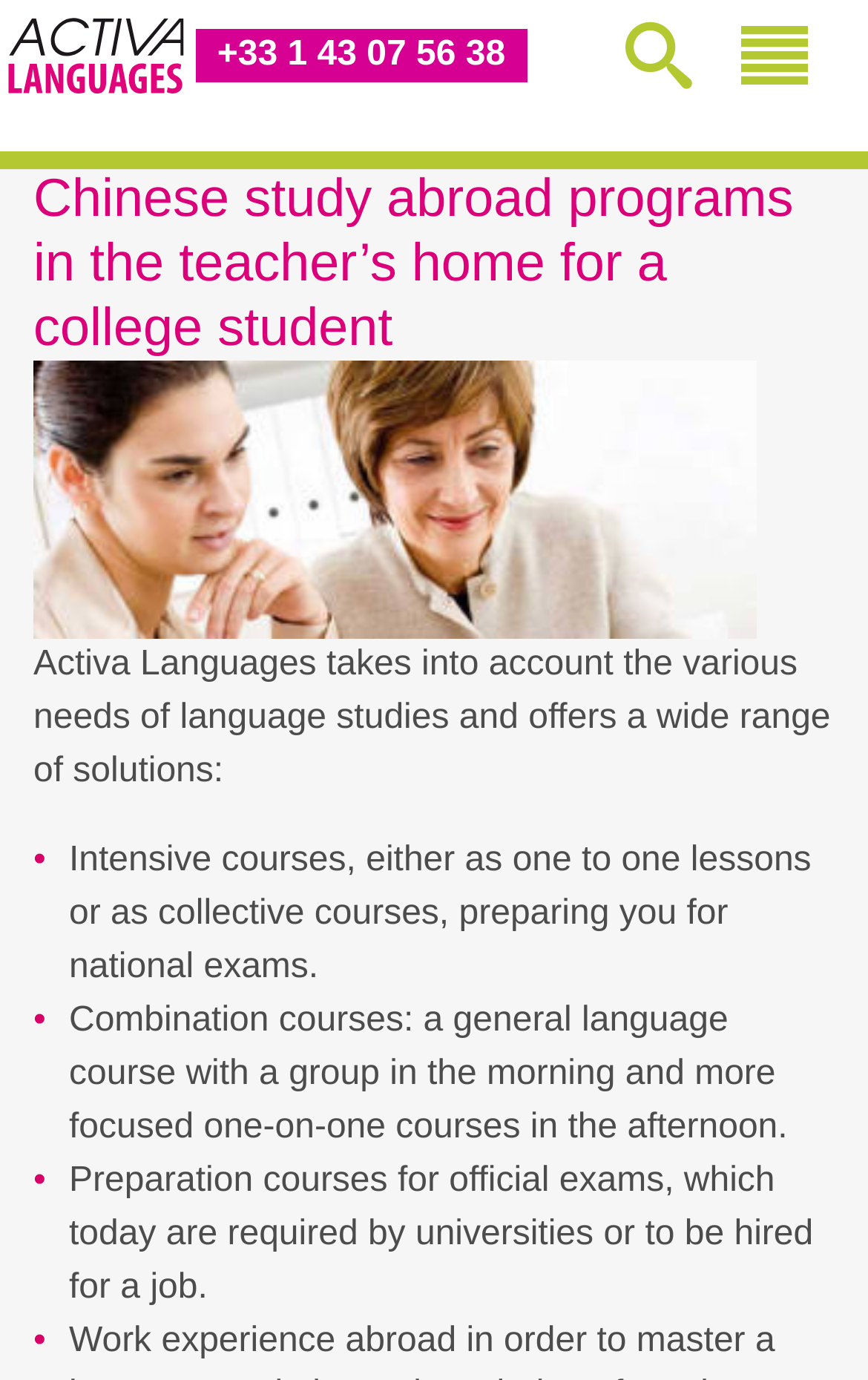Generate an in-depth caption that captures all aspects of the webpage.

The webpage is about Chinese study abroad programs in the teacher's home for college students, offered by Activa Language Stays. At the top left, there is a link with a phone number "+33 1 43 07 56 38". Next to it, there is a small image and another link. On the top right, there is a link with an icon and a generic element with the text "Activa Language Stays". 

Below the top section, there is a button with an icon, which expands to a menu when clicked. The main content of the webpage is divided into sections. The first section has a heading that matches the title of the webpage, "Chinese study abroad programs in the teacher's home for a college student". Below the heading, there is a large image related to the study abroad program. 

The main text of the webpage is divided into three paragraphs. The first paragraph explains that Activa Languages offers a wide range of solutions for language studies. The second paragraph describes intensive courses, which can be either one-to-one lessons or collective courses, preparing students for national exams. The third paragraph explains combination courses, which include a general language course in the morning and more focused one-on-one courses in the afternoon, as well as preparation courses for official exams required by universities or employers.